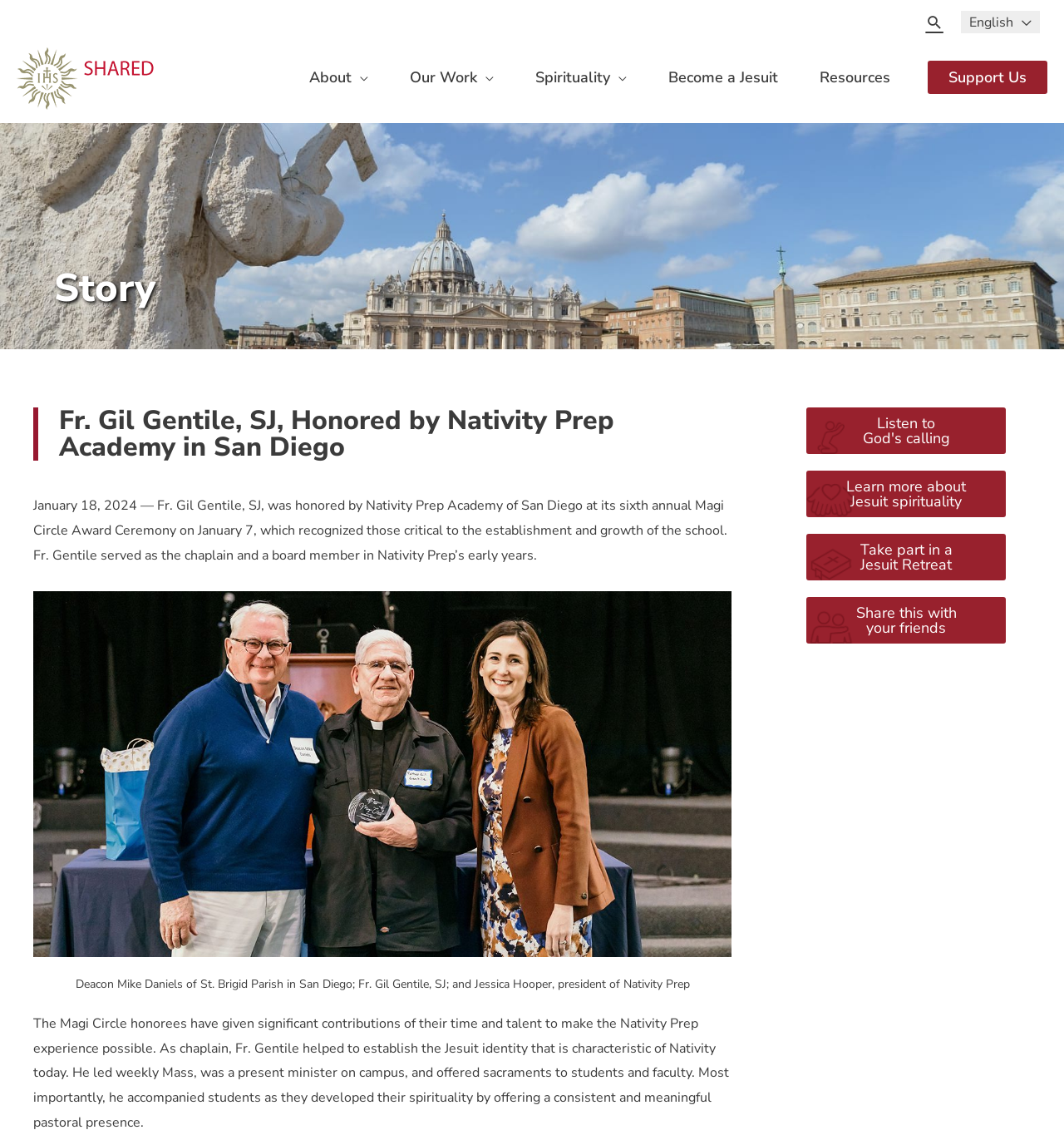Please identify the bounding box coordinates of the element that needs to be clicked to perform the following instruction: "Visit the About page".

[0.271, 0.053, 0.366, 0.083]